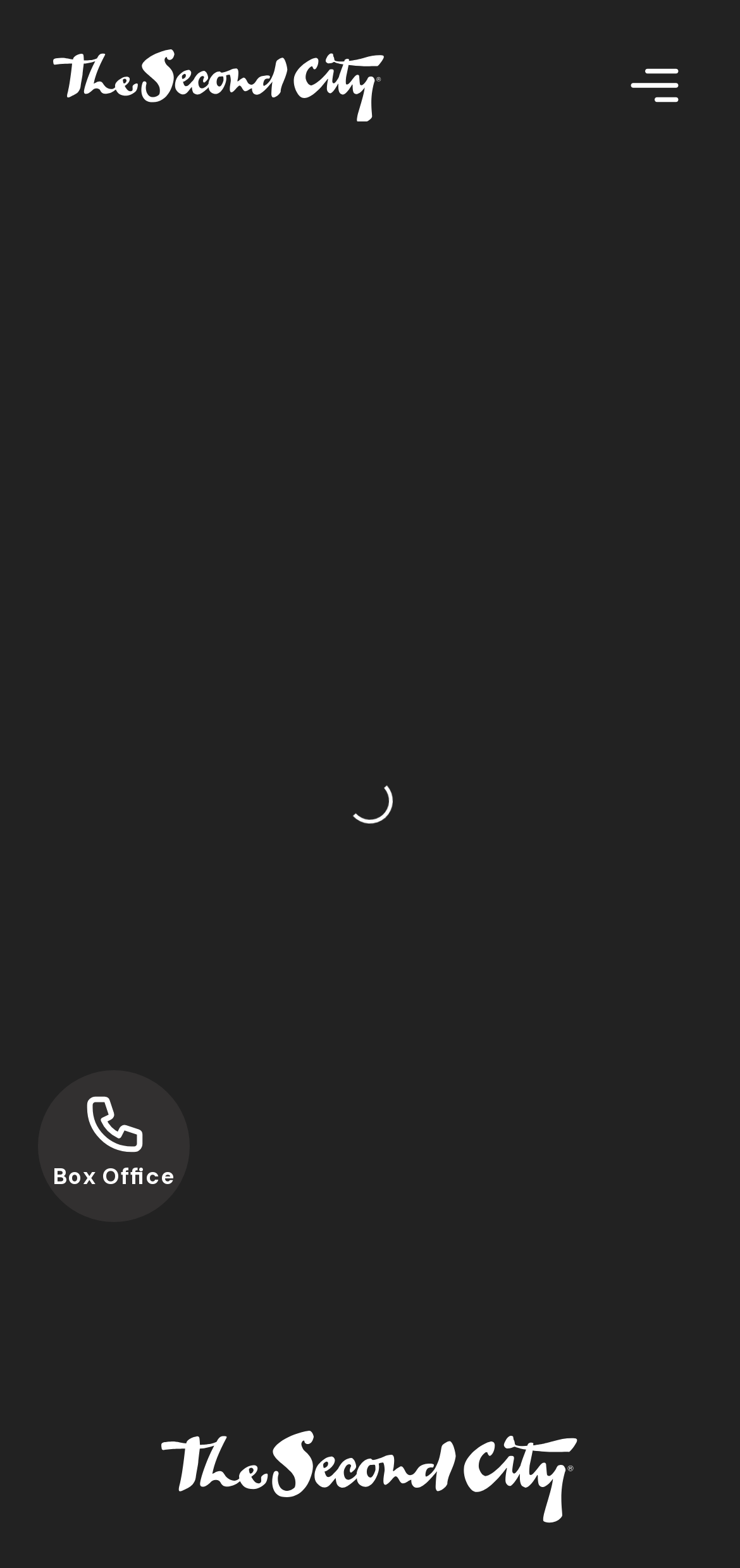Is there a button on the top right?
Based on the screenshot, provide your answer in one word or phrase.

Yes